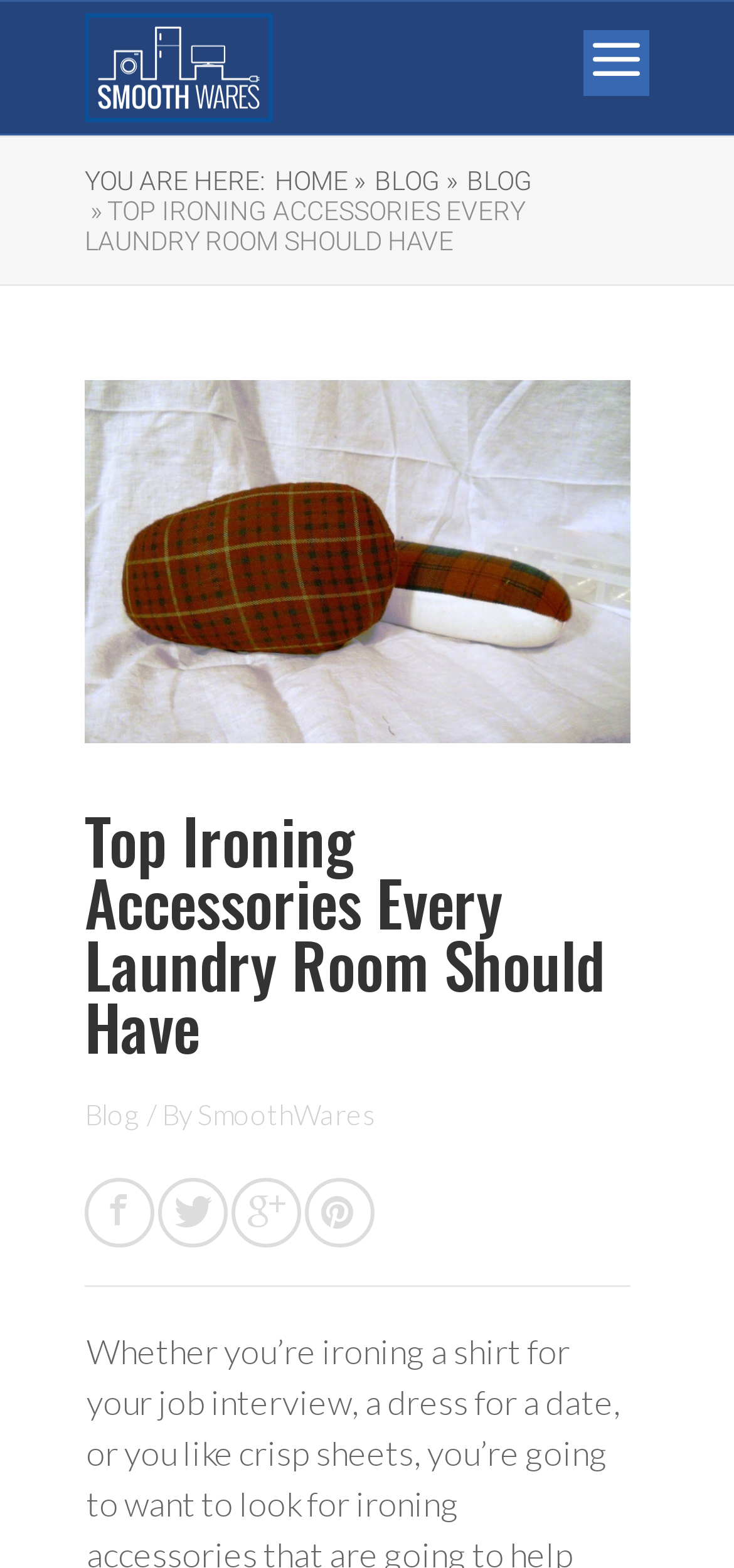How many main navigation links are there?
Answer the question with a single word or phrase by looking at the picture.

3